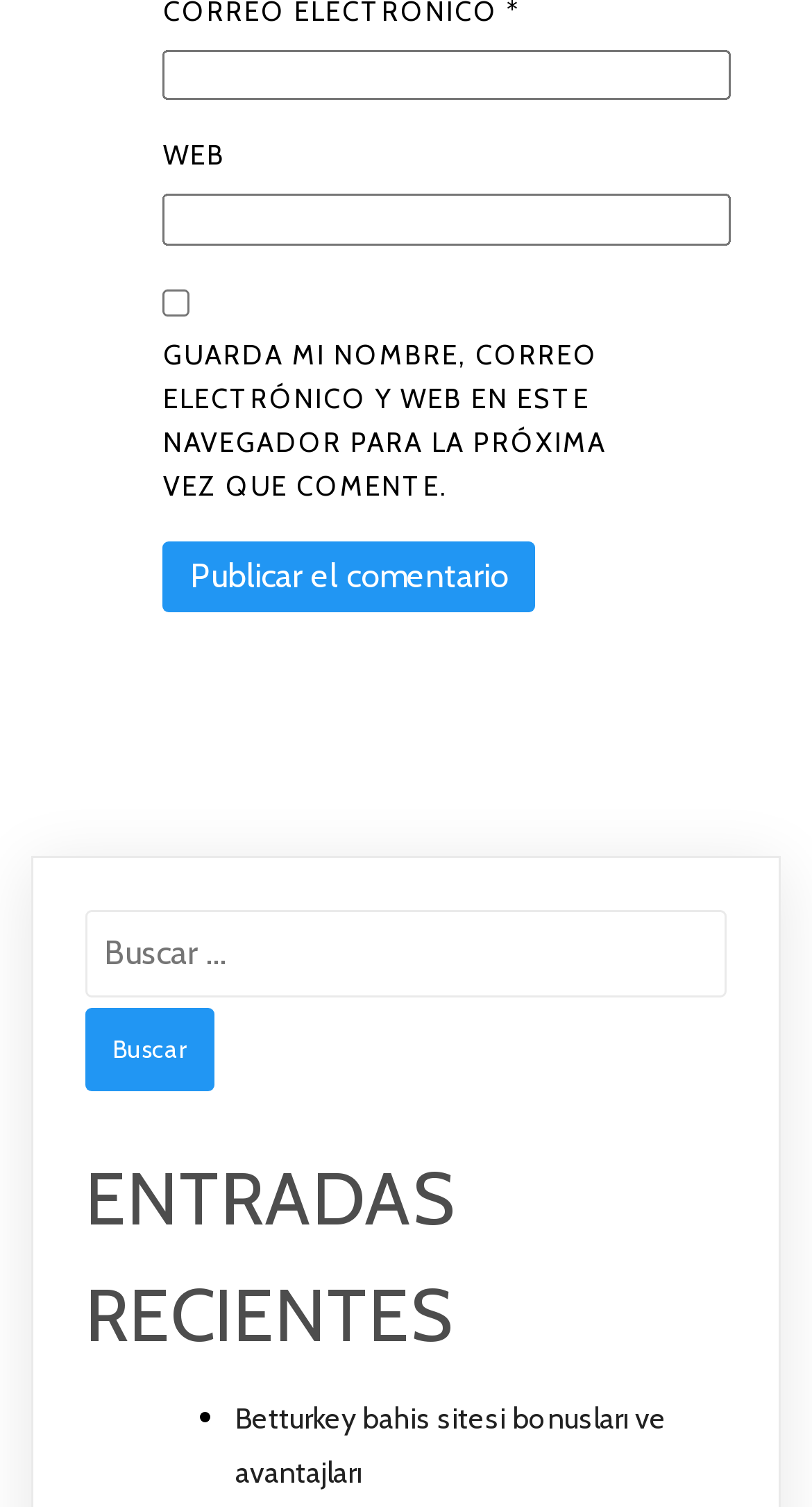Given the content of the image, can you provide a detailed answer to the question?
What is the label of the first textbox?

The first textbox has a description 'CORREO ELECTRÓNICO *' which indicates that it is a required field for email input.